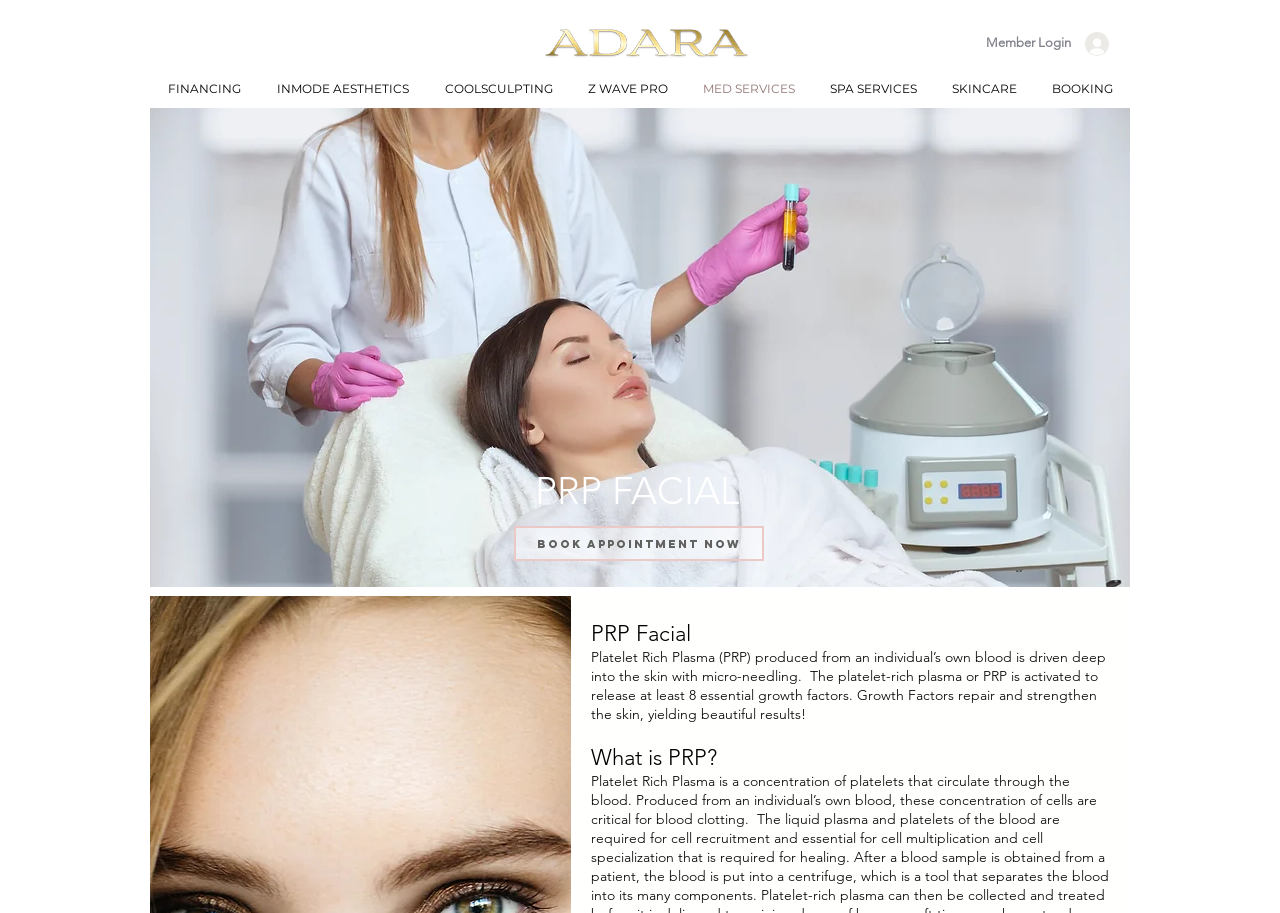Can you give a detailed response to the following question using the information from the image? What is the name of the med spa?

The name of the med spa can be found in the top left corner of the webpage, where it says 'Adara Med Spa' in a logo format.